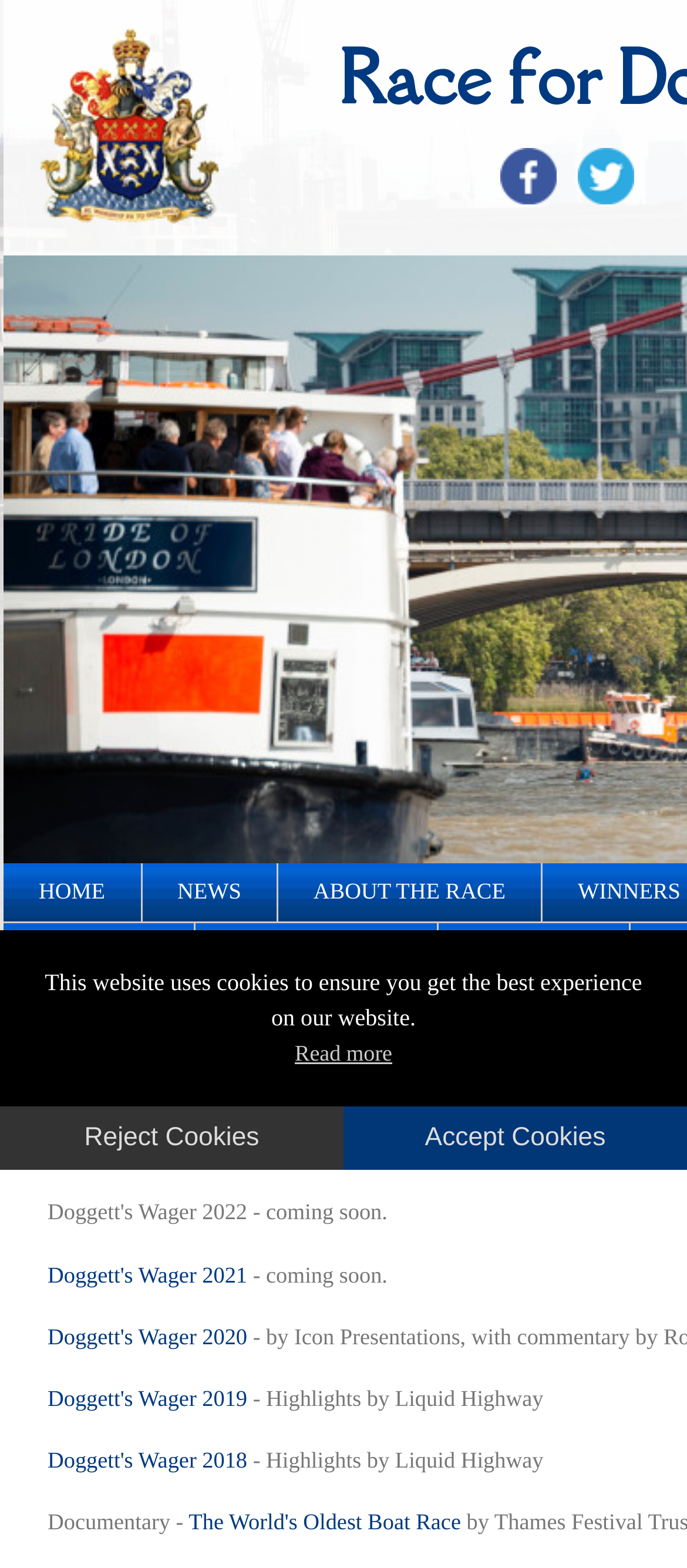Please provide a brief answer to the question using only one word or phrase: 
What is the name of the documentary?

The World's Oldest Boat Race